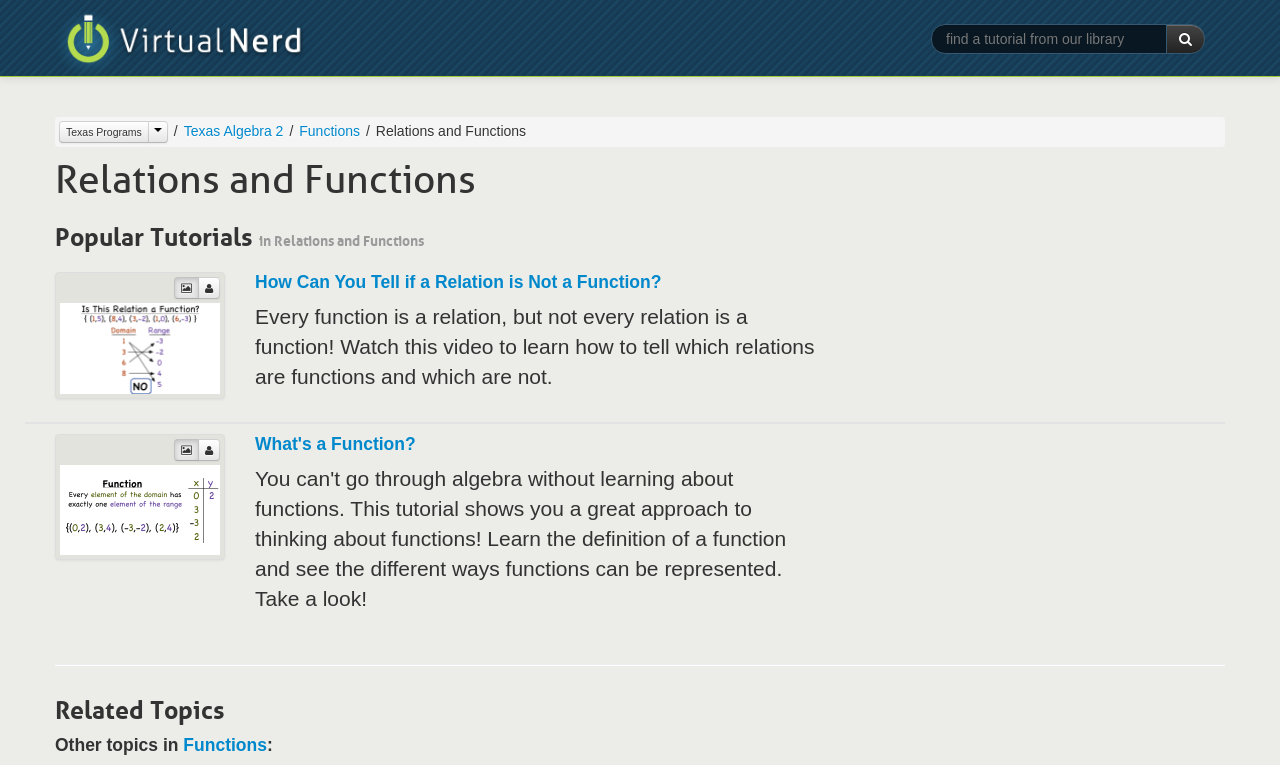Locate the bounding box for the described UI element: "Functions". Ensure the coordinates are four float numbers between 0 and 1, formatted as [left, top, right, bottom].

[0.143, 0.961, 0.209, 0.987]